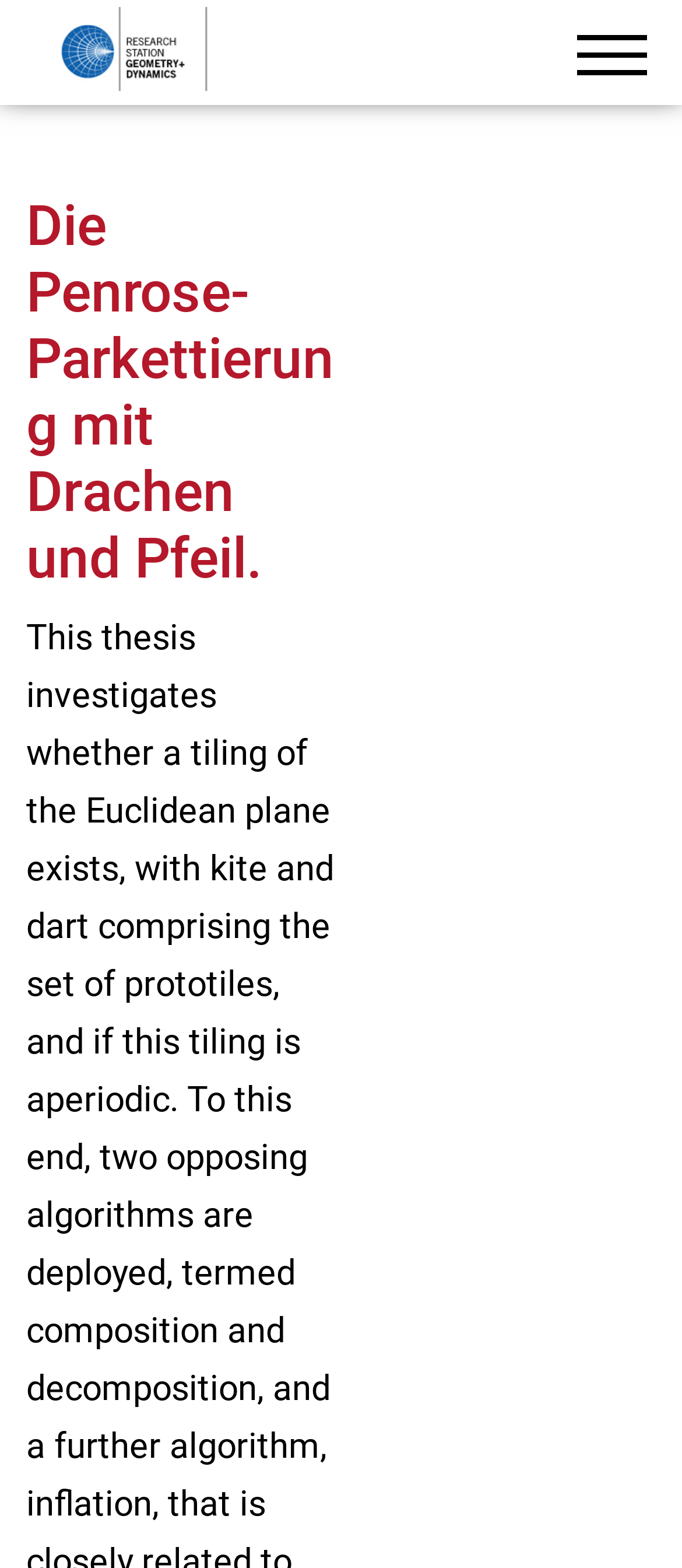Please find the bounding box coordinates in the format (top-left x, top-left y, bottom-right x, bottom-right y) for the given element description. Ensure the coordinates are floating point numbers between 0 and 1. Description: alt="Logo" title="Logo"

[0.038, 0.041, 0.308, 0.063]